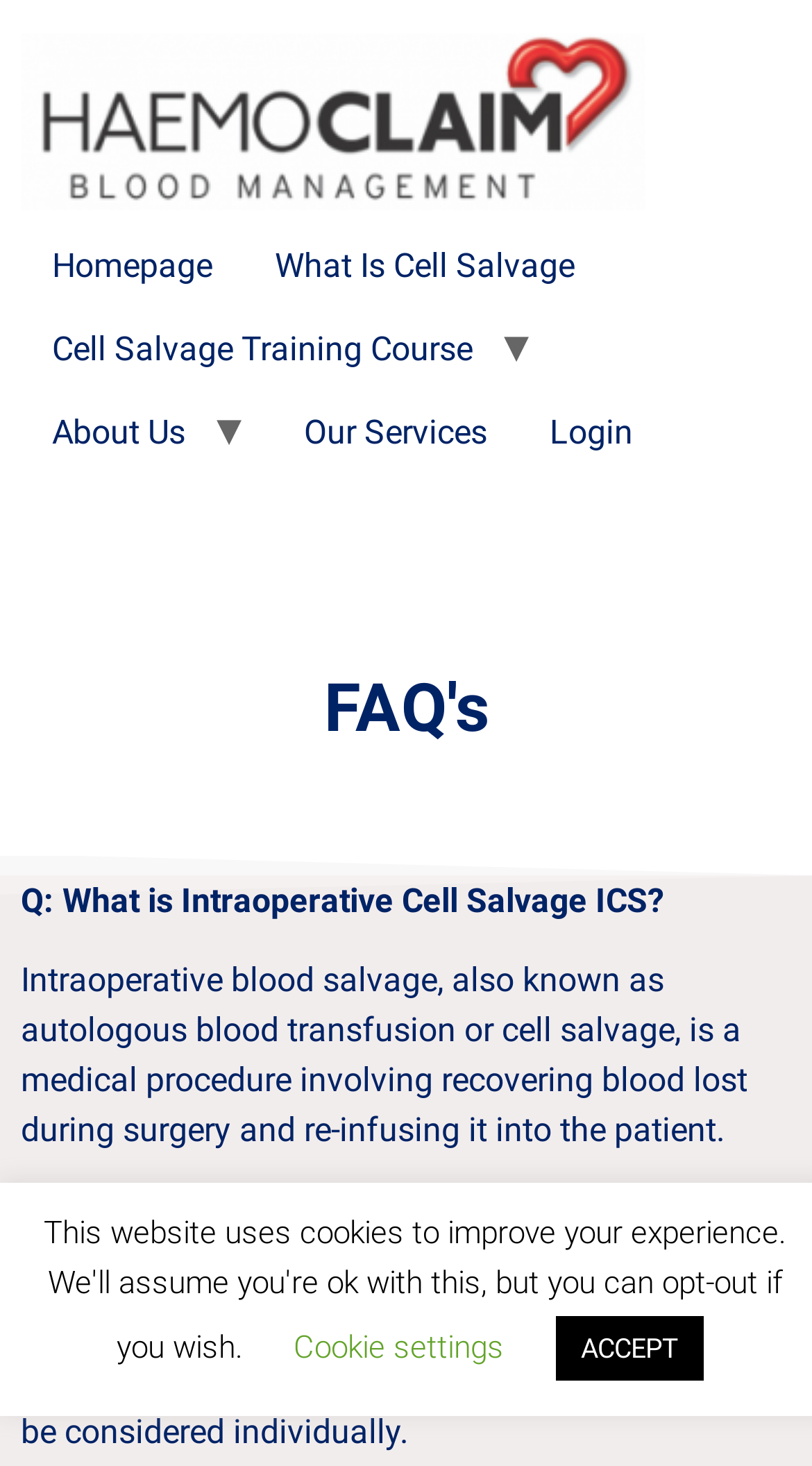Locate the bounding box coordinates of the clickable region necessary to complete the following instruction: "login to account". Provide the coordinates in the format of four float numbers between 0 and 1, i.e., [left, top, right, bottom].

[0.638, 0.267, 0.818, 0.324]